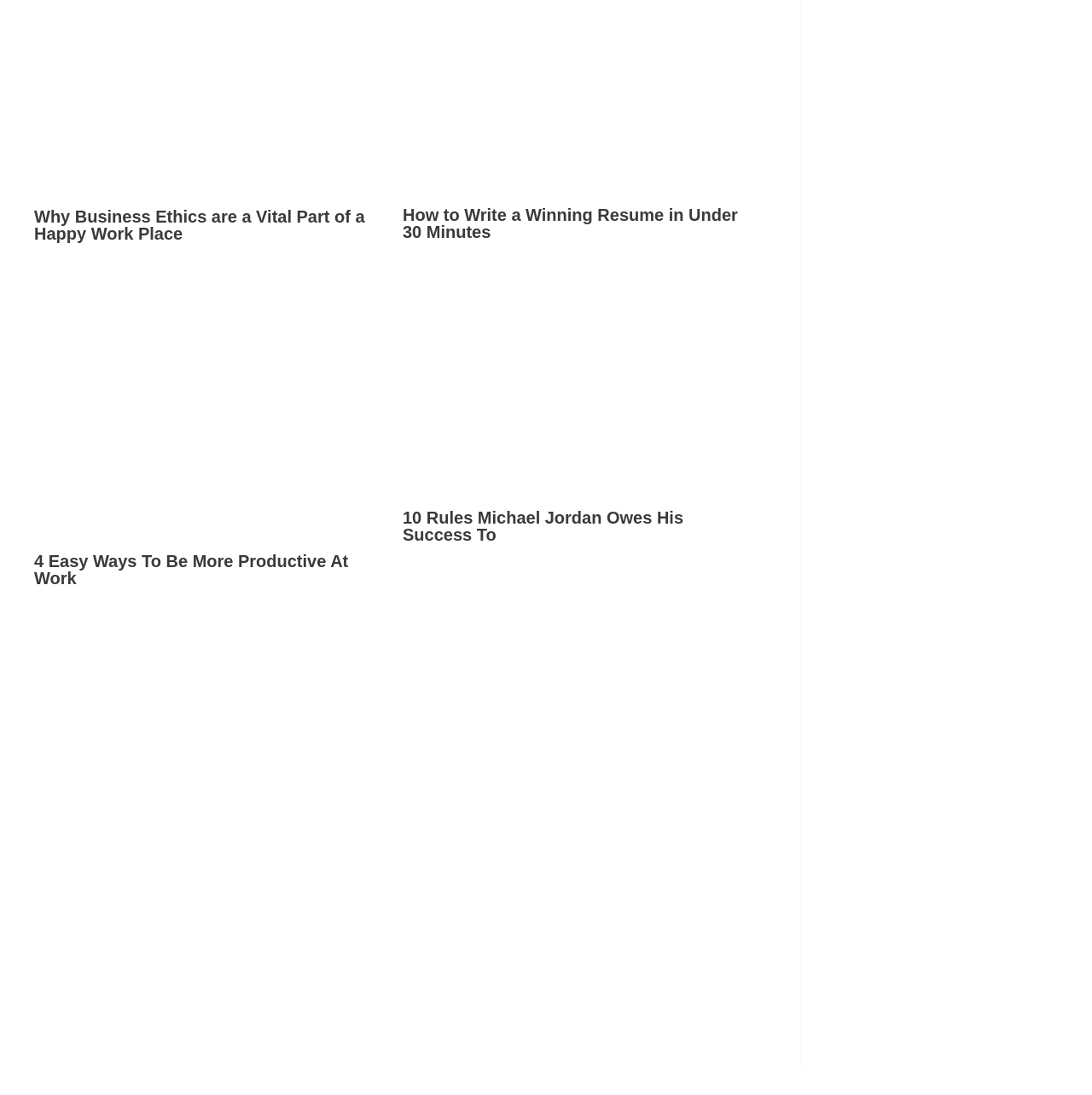Answer the question below using just one word or a short phrase: 
What is the topic of the link 'How to Make a Winning Resume'?

Resume writing